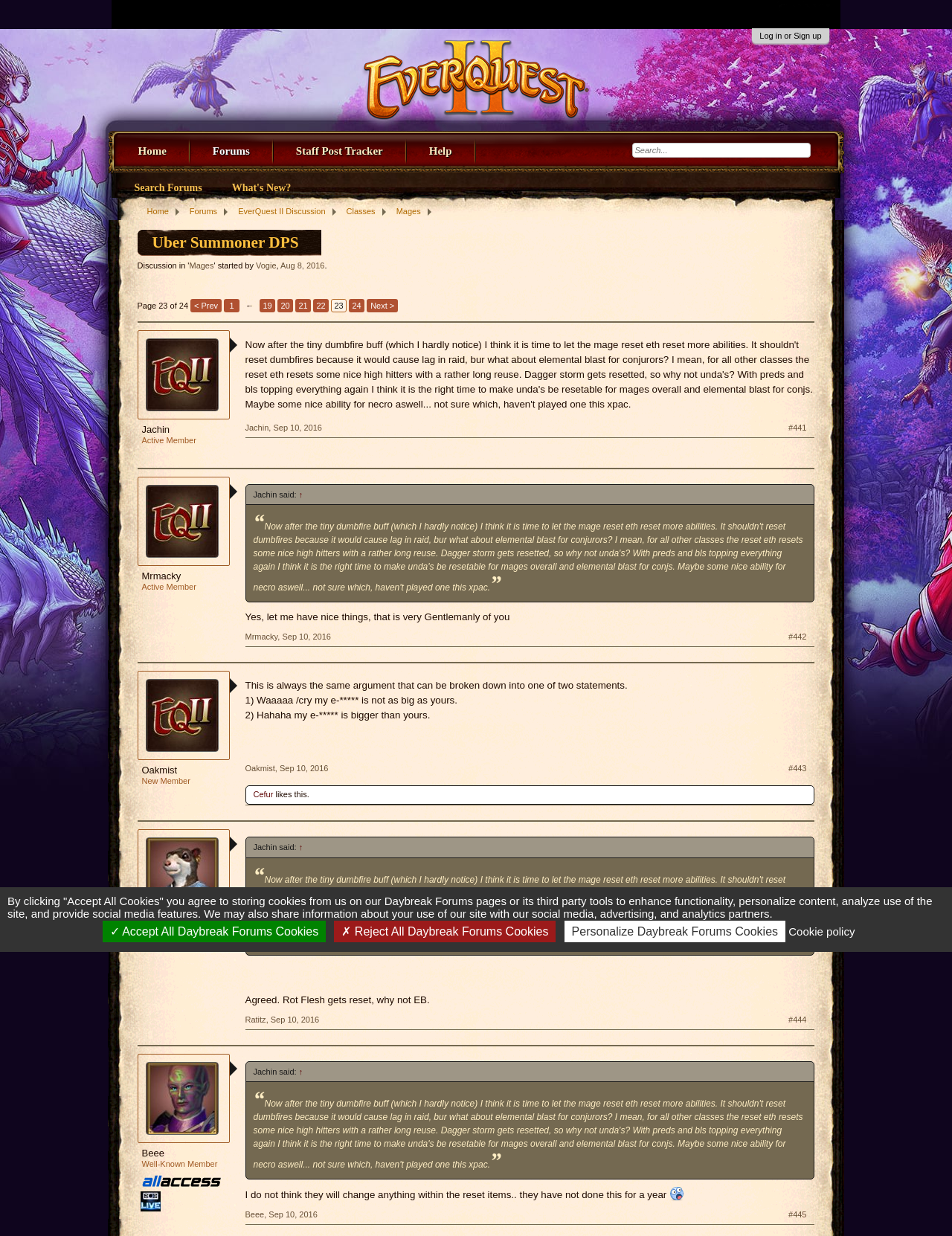Please determine the bounding box of the UI element that matches this description: Log in or Sign up. The coordinates should be given as (top-left x, top-left y, bottom-right x, bottom-right y), with all values between 0 and 1.

[0.798, 0.025, 0.863, 0.032]